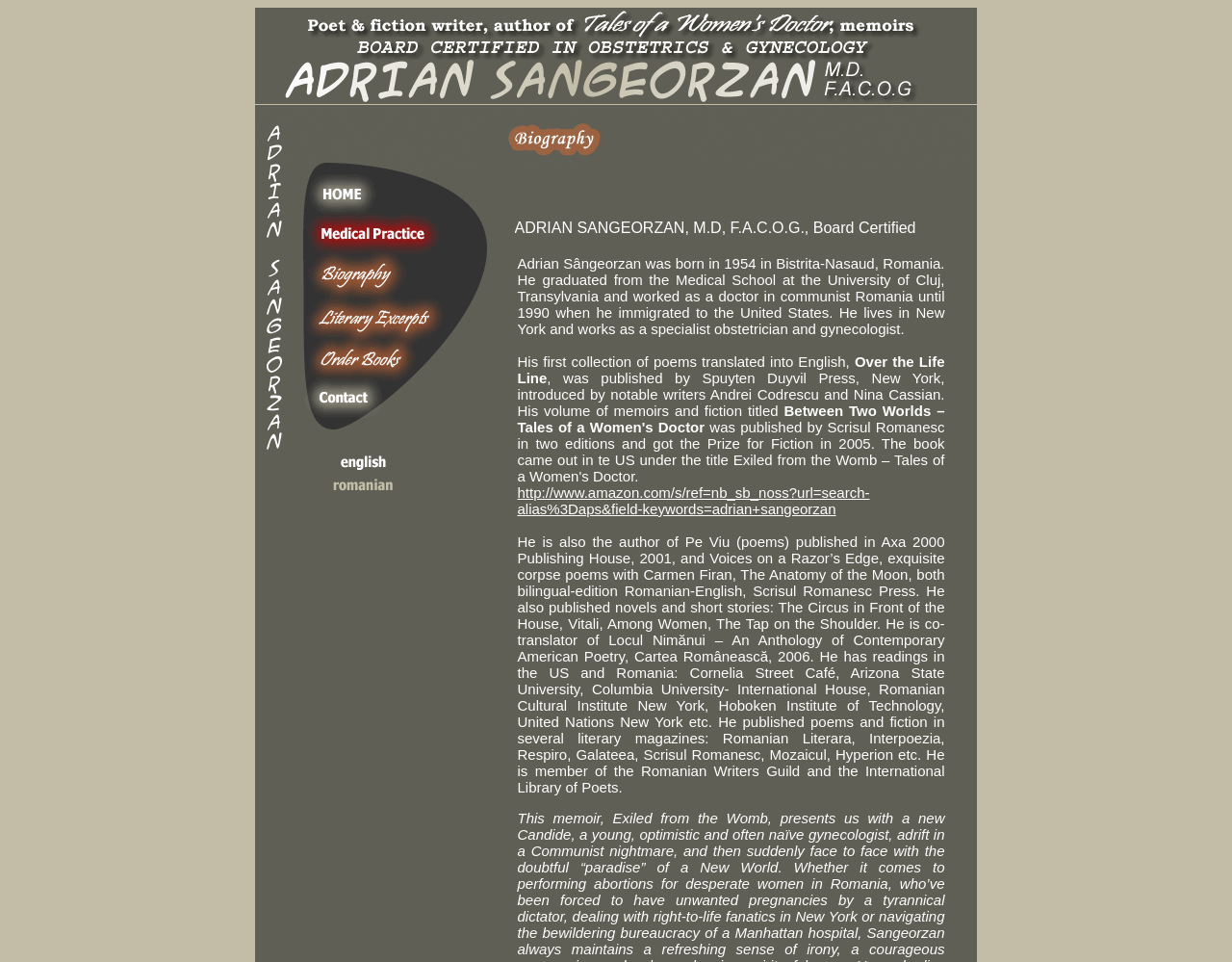Refer to the screenshot and answer the following question in detail:
What is the name of the literary magazine mentioned on the webpage?

The webpage mentions that the author has published poems and fiction in several literary magazines, including Romanian Literara. Therefore, it can be inferred that the name of the literary magazine mentioned on the webpage is Romanian Literara.